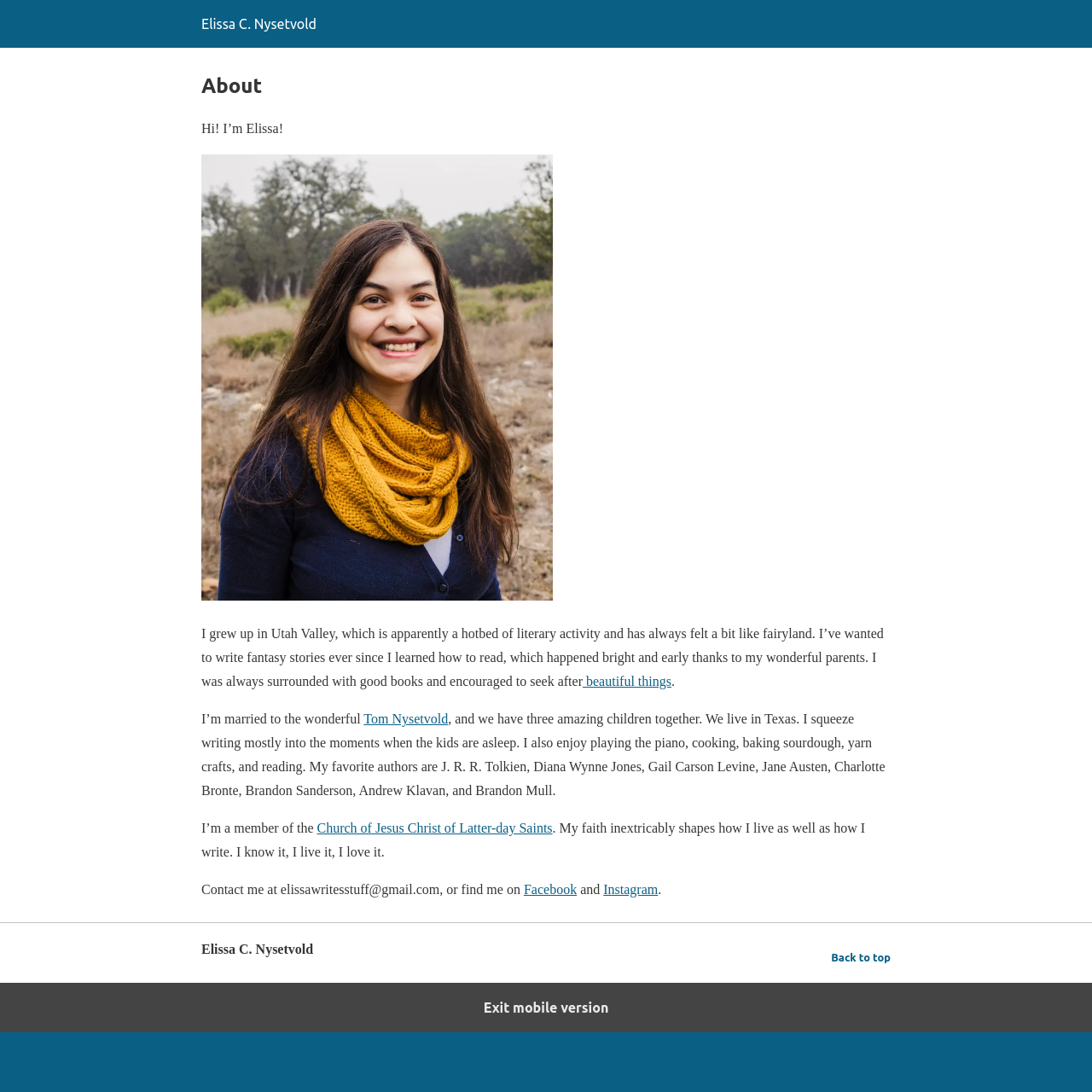Locate the bounding box coordinates of the element I should click to achieve the following instruction: "Contact Elissa through email".

[0.184, 0.808, 0.48, 0.821]